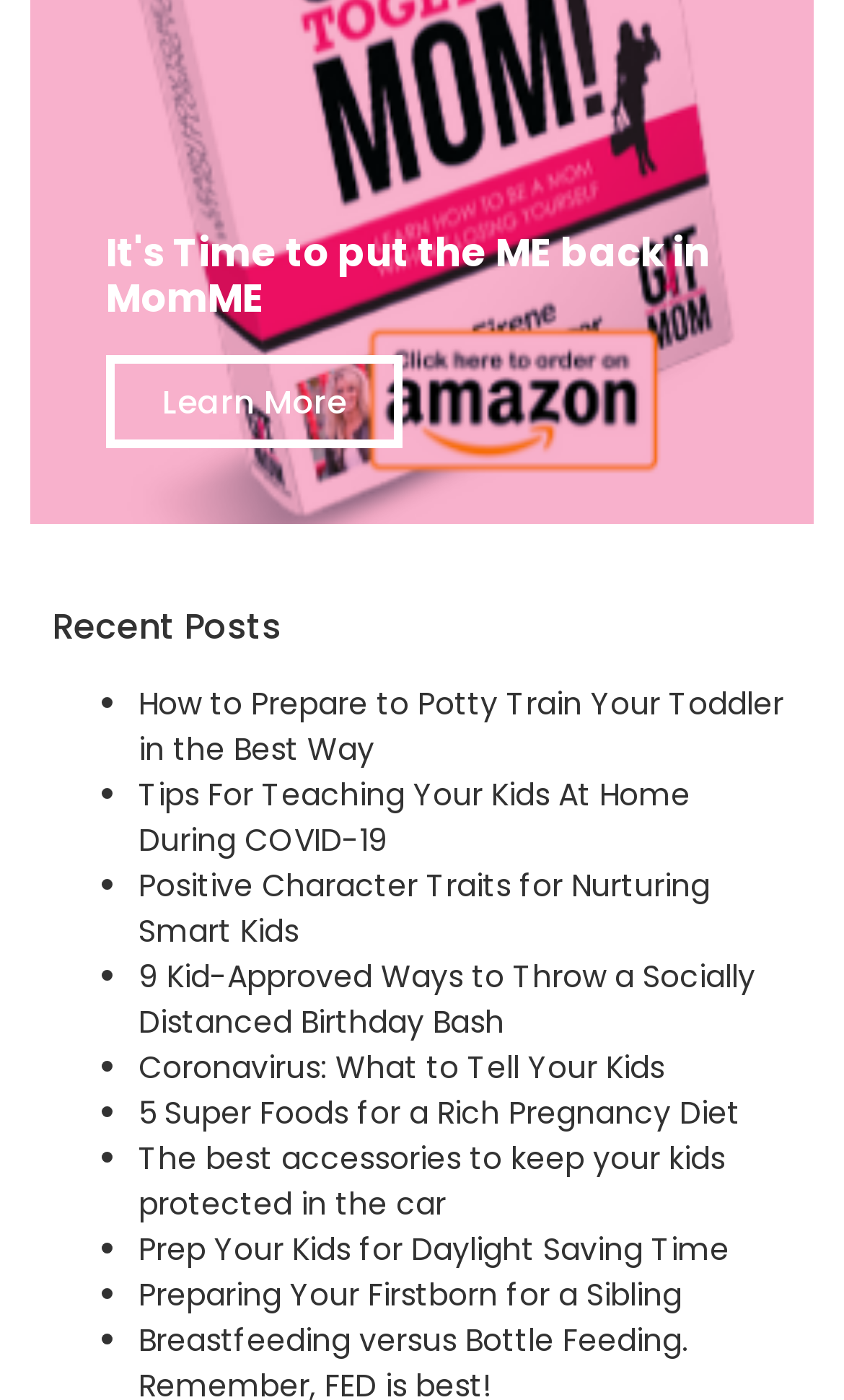Identify the bounding box coordinates of the element that should be clicked to fulfill this task: "View the article about teaching kids at home during COVID-19". The coordinates should be provided as four float numbers between 0 and 1, i.e., [left, top, right, bottom].

[0.164, 0.552, 0.818, 0.616]